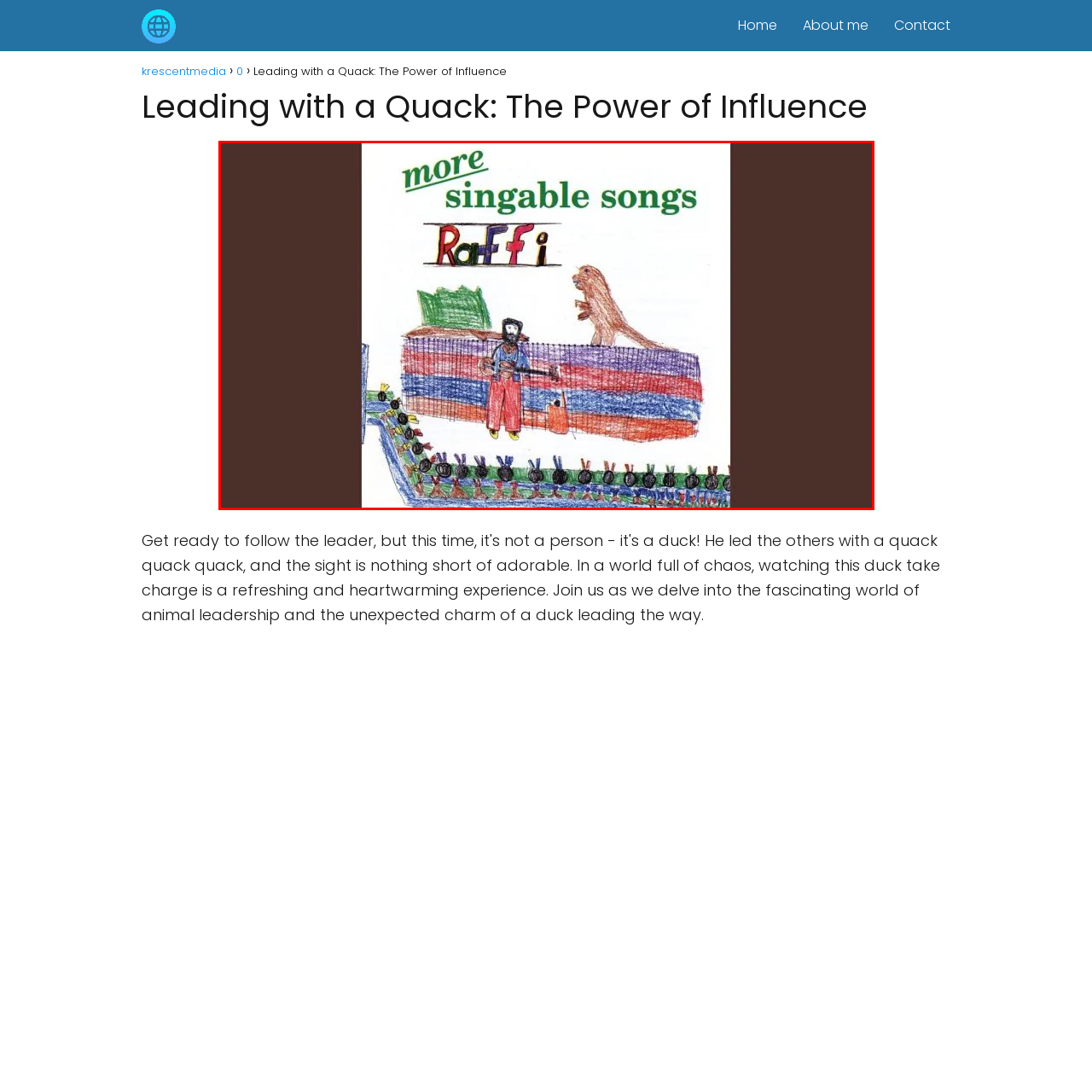Consider the image within the red frame and reply with a brief answer: What is the color of the title?

bright green